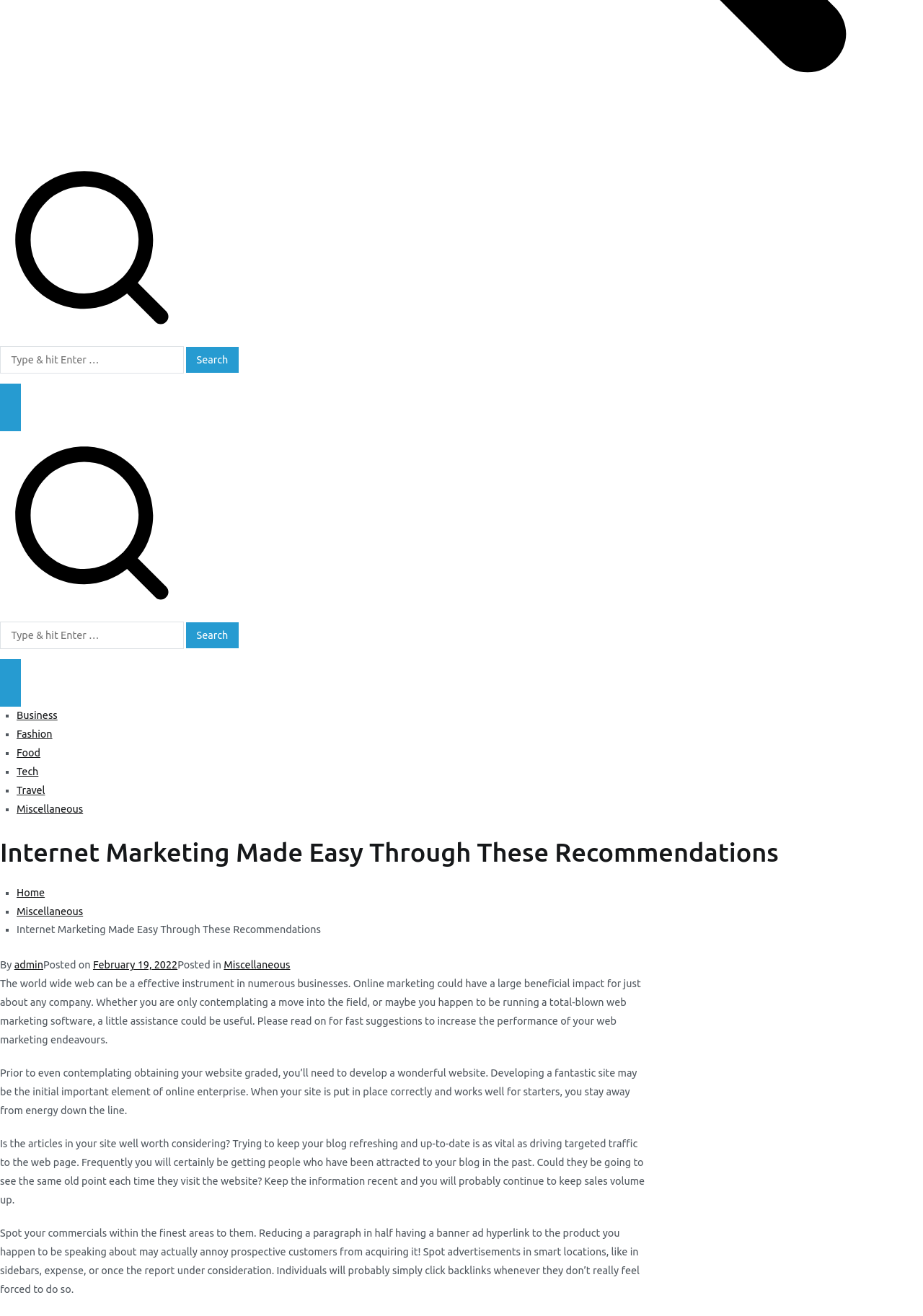Please specify the bounding box coordinates of the region to click in order to perform the following instruction: "Click on the Search button".

[0.202, 0.473, 0.258, 0.493]